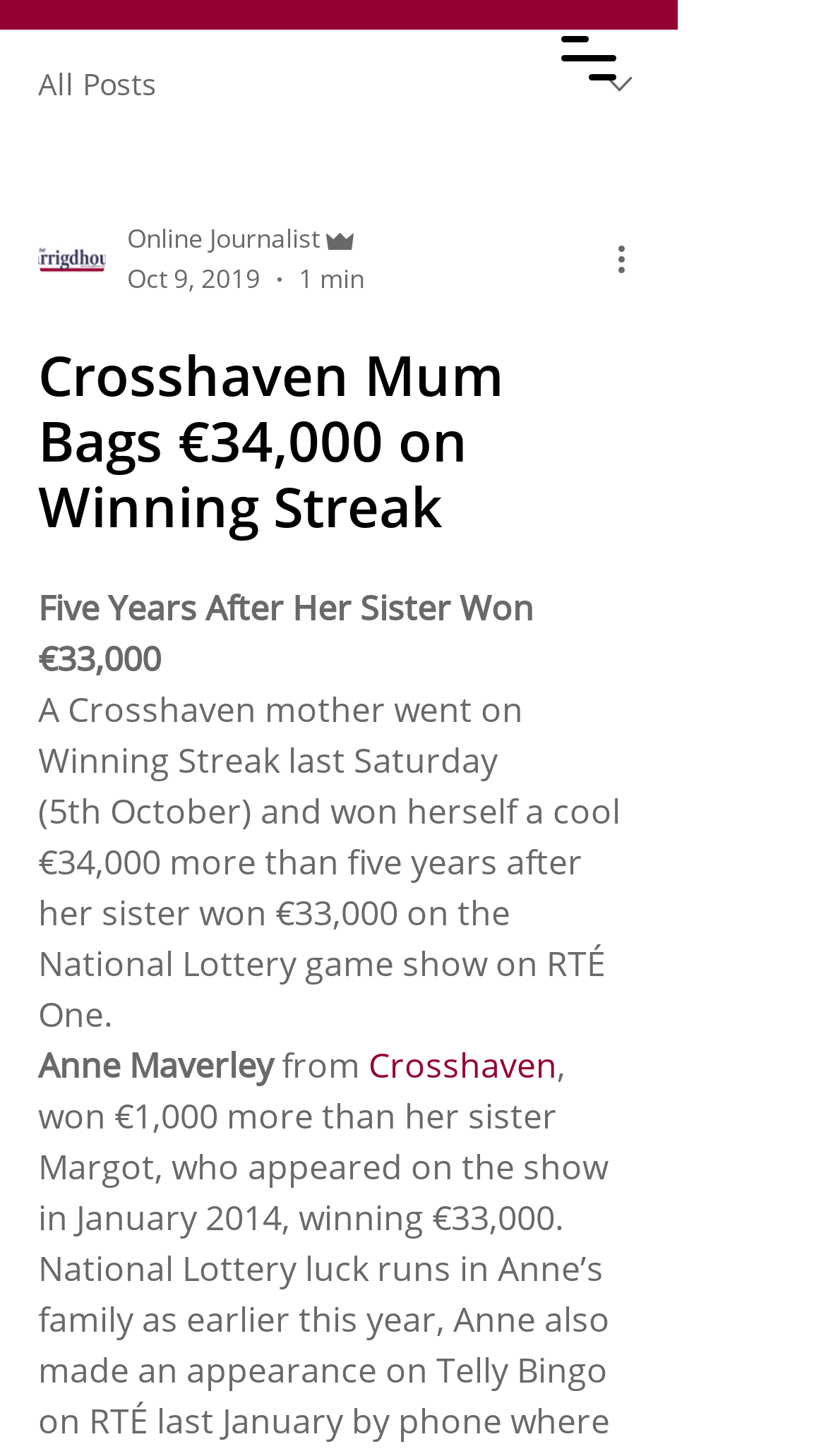Based on the image, please elaborate on the answer to the following question:
What is the name of the game show mentioned in the article?

I found the name of the game show by reading the main article heading and the article text, which mentions 'Winning Streak last Saturday'.